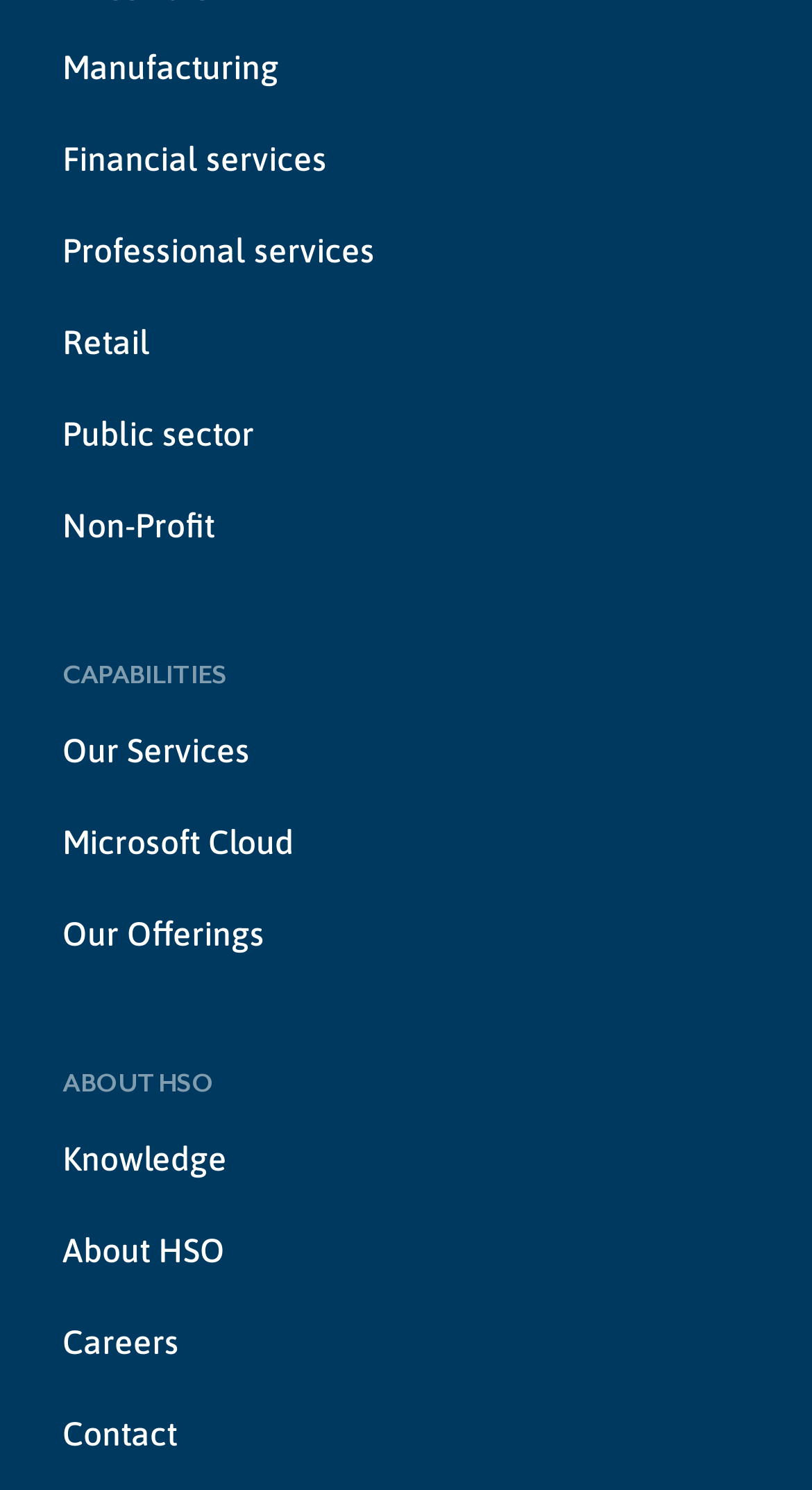Using the provided element description: "Privacy Policy", identify the bounding box coordinates. The coordinates should be four floats between 0 and 1 in the order [left, top, right, bottom].

None